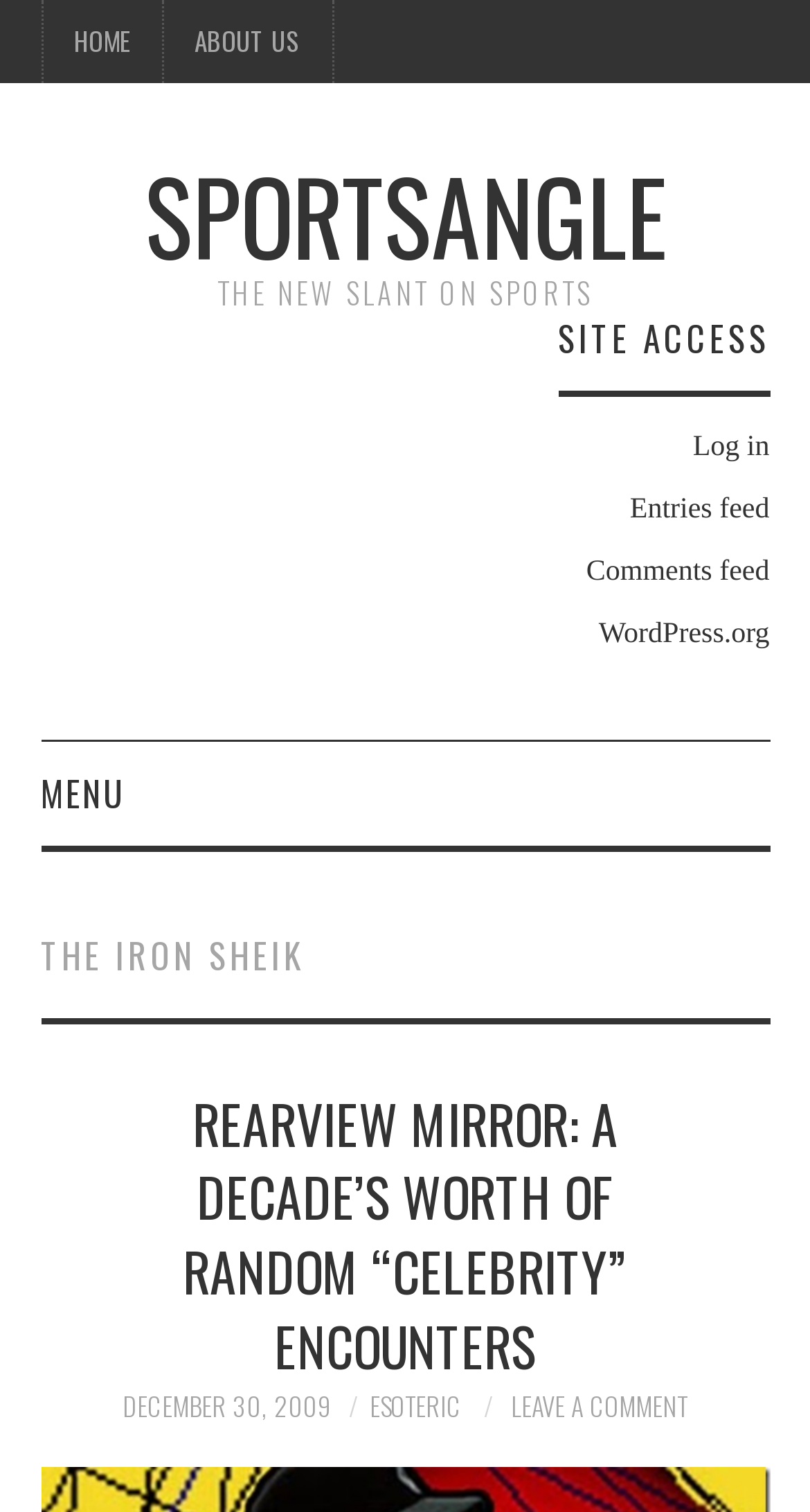Locate the bounding box coordinates of the element to click to perform the following action: 'go to home page'. The coordinates should be given as four float values between 0 and 1, in the form of [left, top, right, bottom].

[0.053, 0.0, 0.199, 0.055]